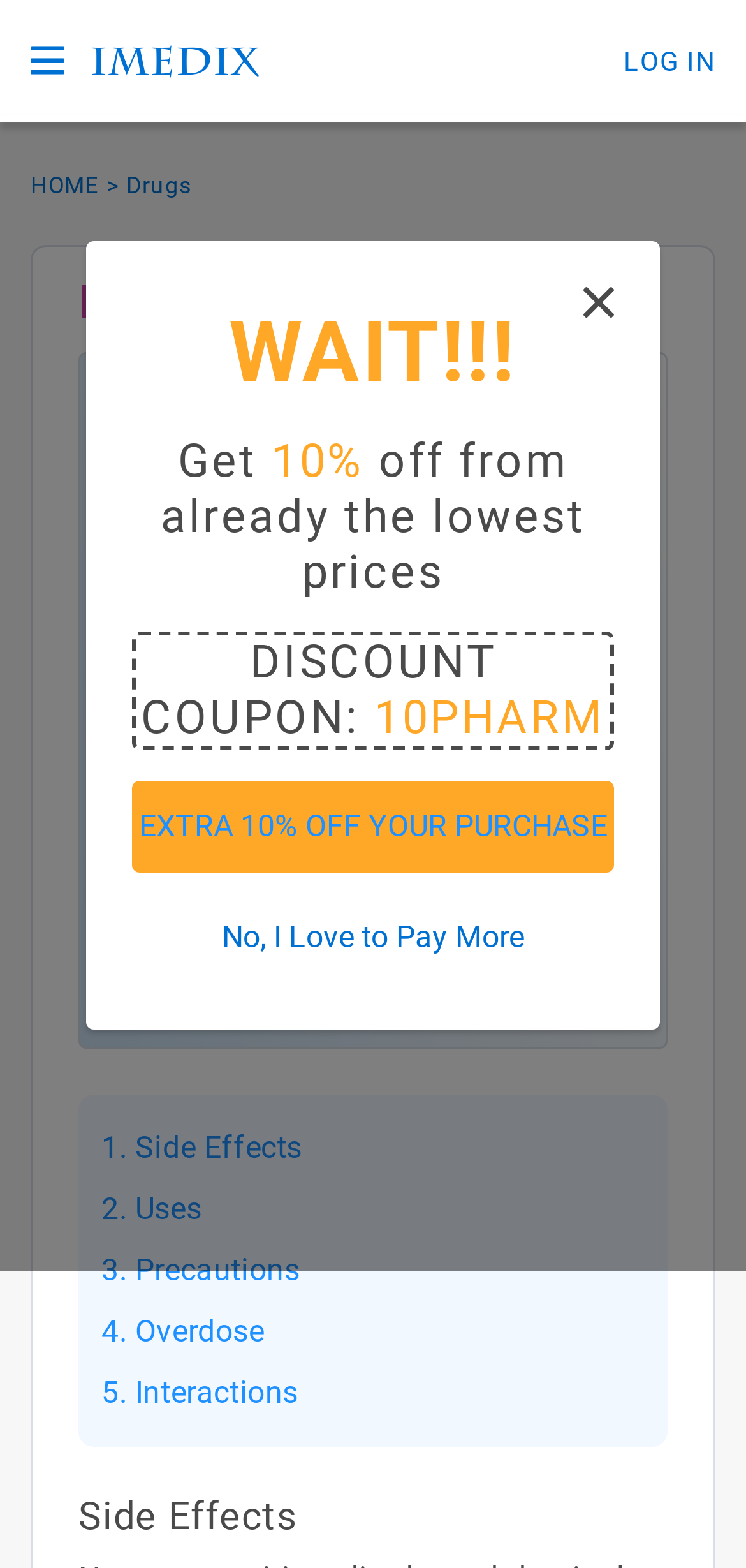Locate the bounding box coordinates of the area where you should click to accomplish the instruction: "Get 10% off your purchase".

[0.177, 0.498, 0.823, 0.557]